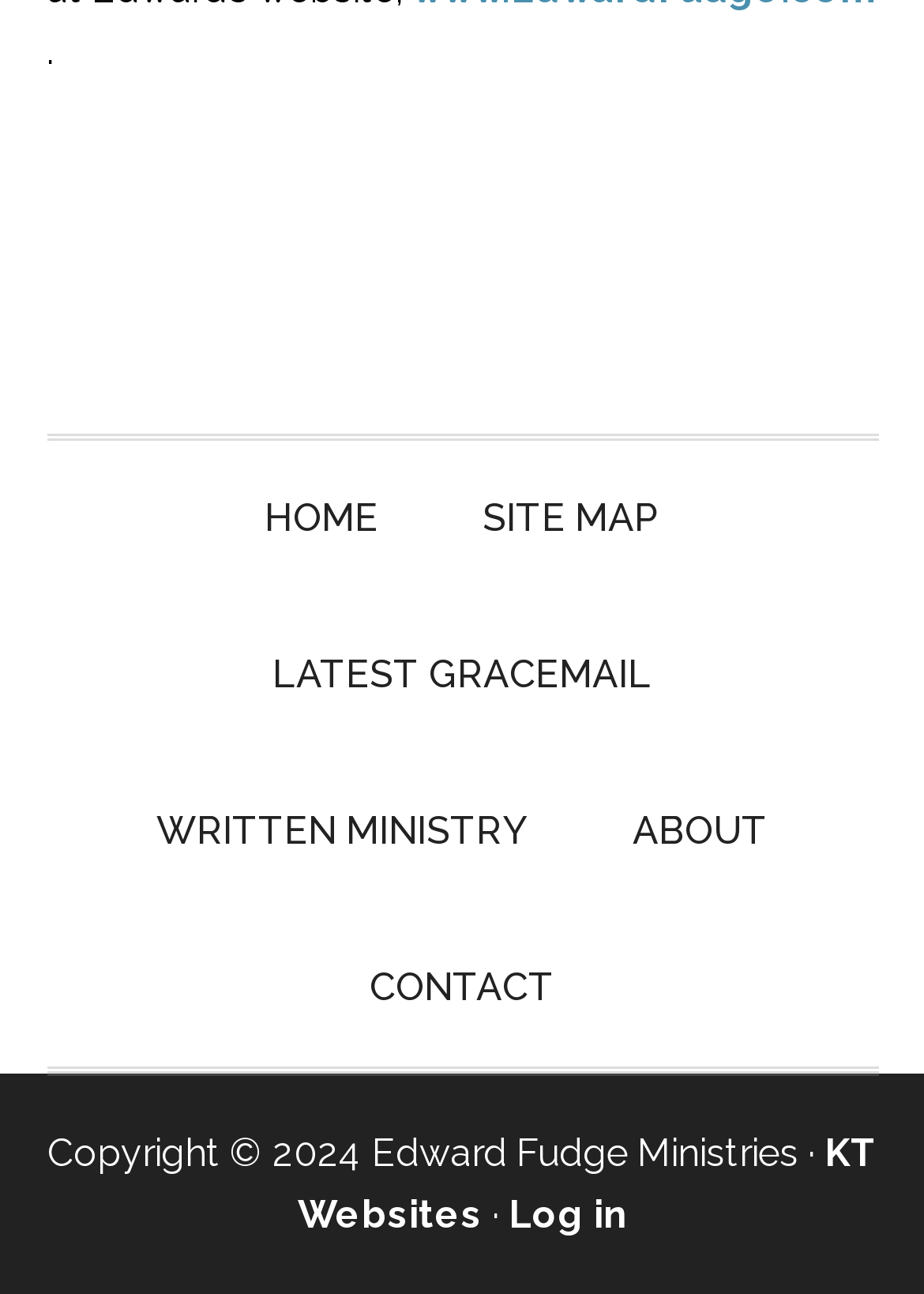How many links are there at the bottom of the page?
Look at the image and answer the question with a single word or phrase.

3